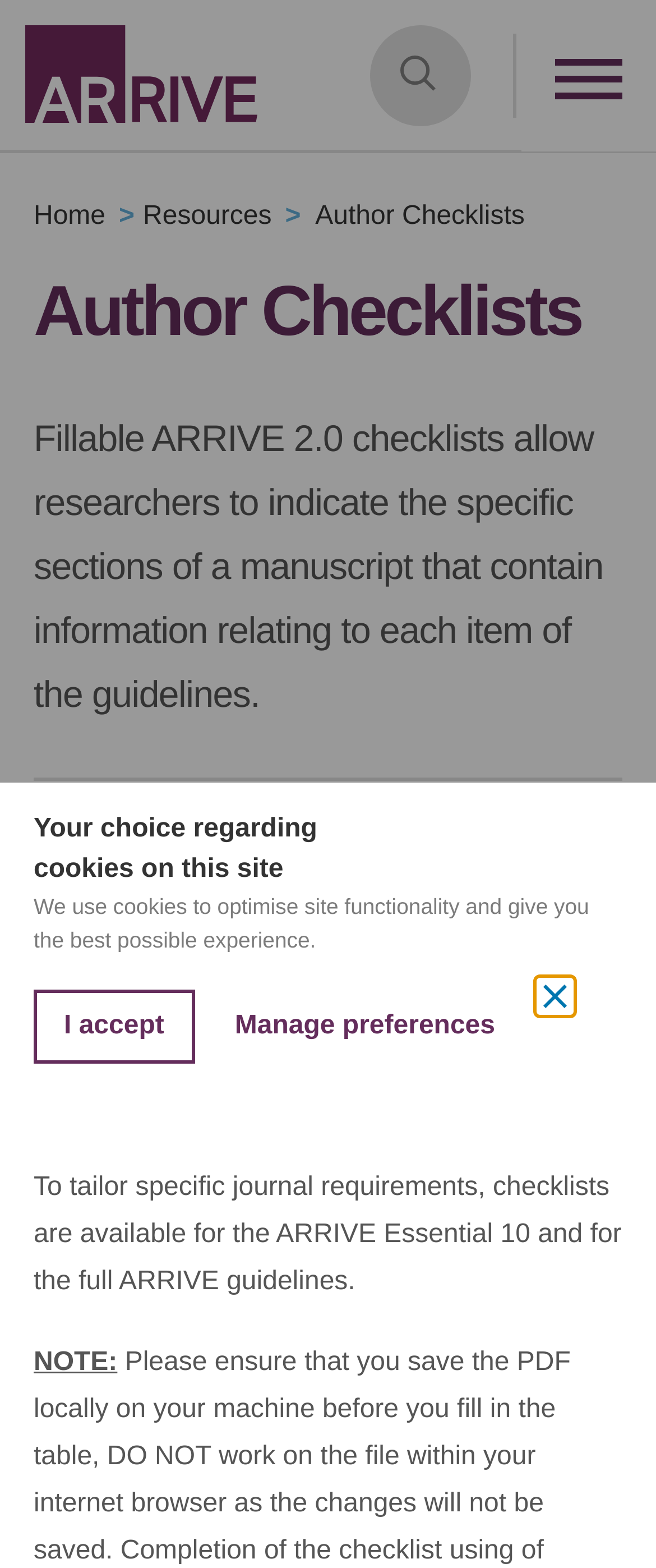Review the image closely and give a comprehensive answer to the question: What is the navigation section below the main content?

The navigation section below the main content is referred to as the 'Breadcrumb' navigation, which displays the user's current location within the website's hierarchy, showing links to 'Home', 'Resources', and 'Author Checklists'.